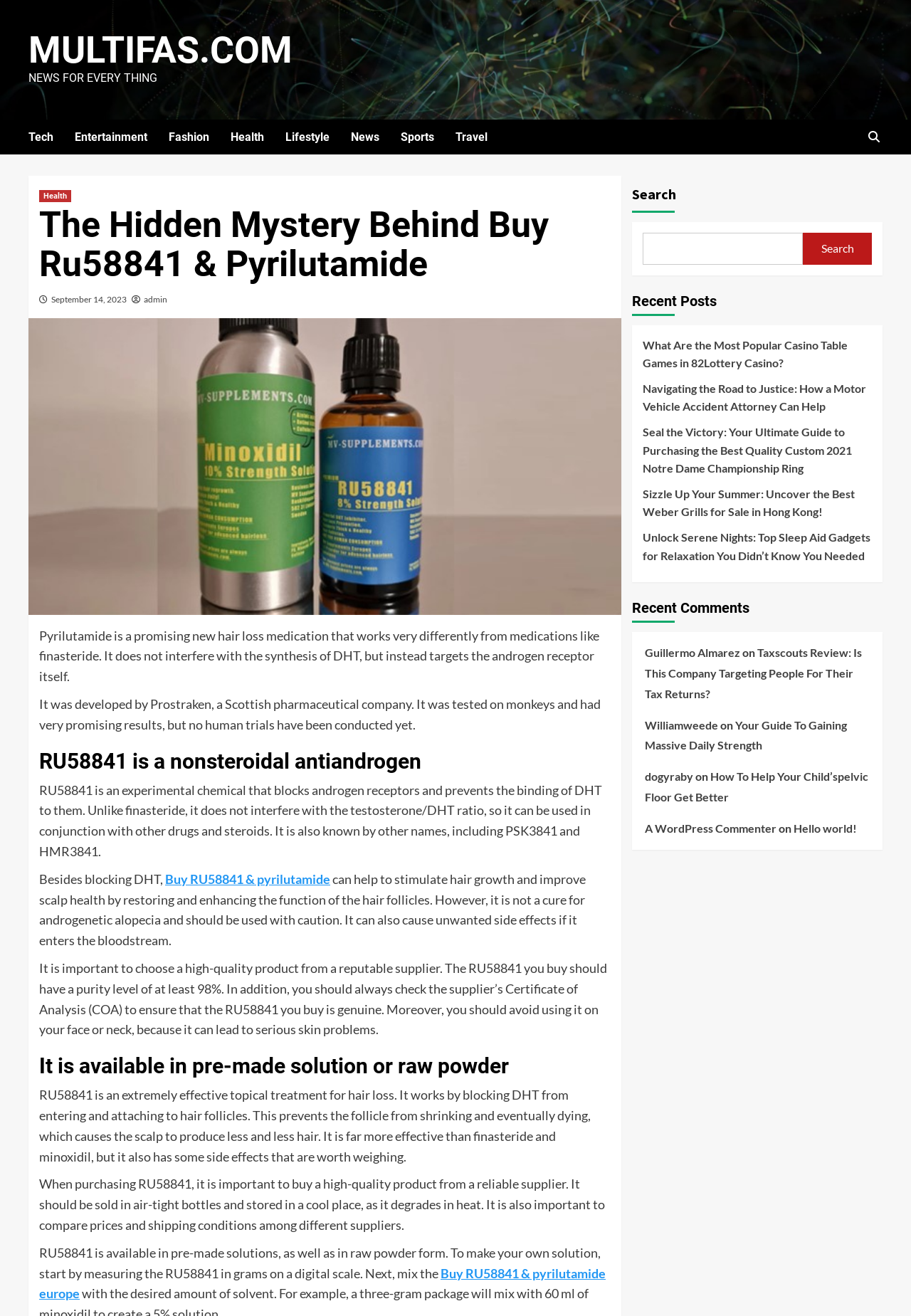Determine the bounding box for the HTML element described here: "Tech". The coordinates should be given as [left, top, right, bottom] with each number being a float between 0 and 1.

[0.031, 0.091, 0.082, 0.117]